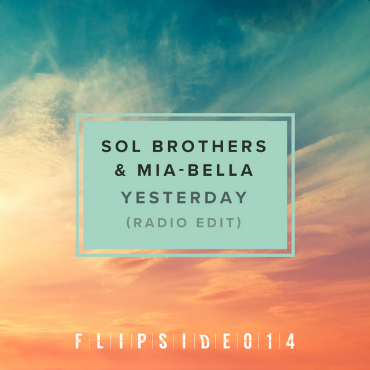What is the name of the record label?
Look at the image and respond to the question as thoroughly as possible.

The bottom of the cover features the label name, 'FLIPSIDE0114,' indicating the song's affiliation with the Flipside Records label, hinting at its promotion within the music marketing landscape. Therefore, the name of the record label is Flipside Records.